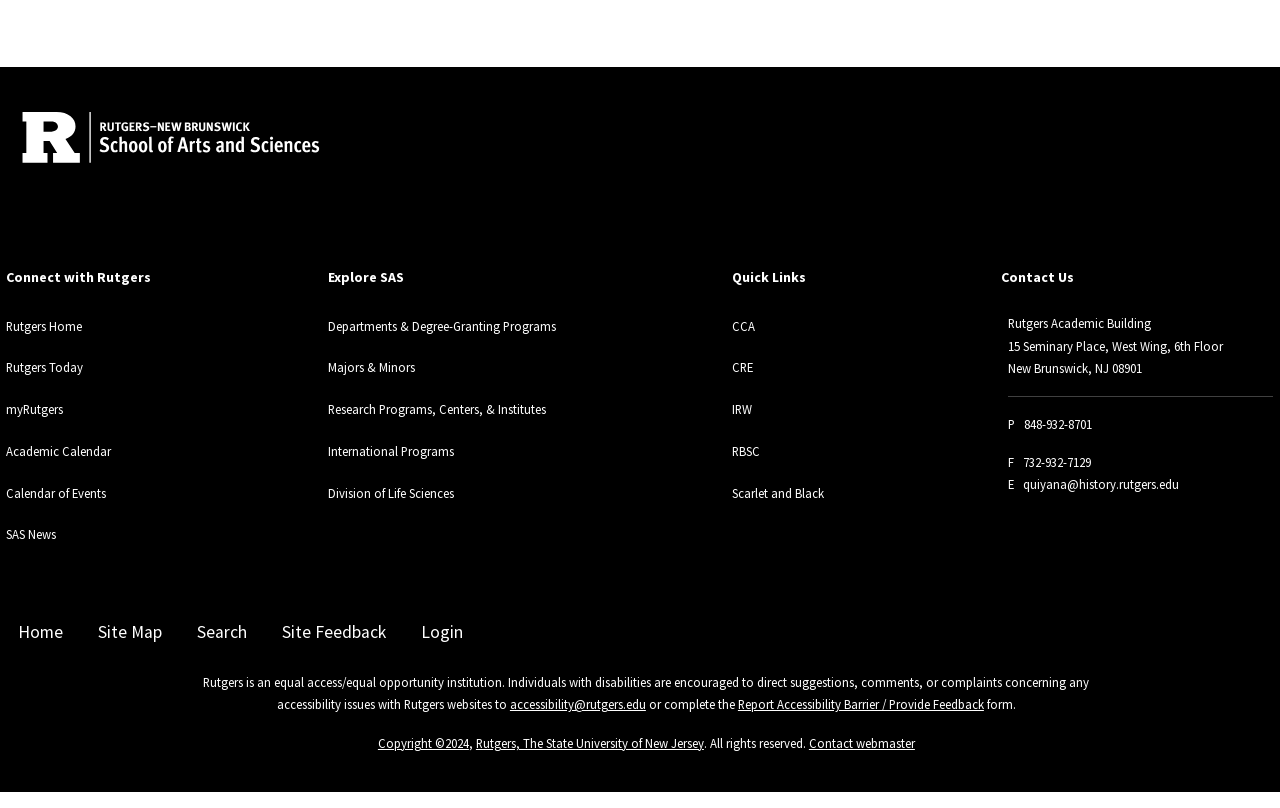Find the bounding box coordinates of the clickable area required to complete the following action: "Report Accessibility Barrier / Provide Feedback".

[0.576, 0.862, 0.769, 0.882]